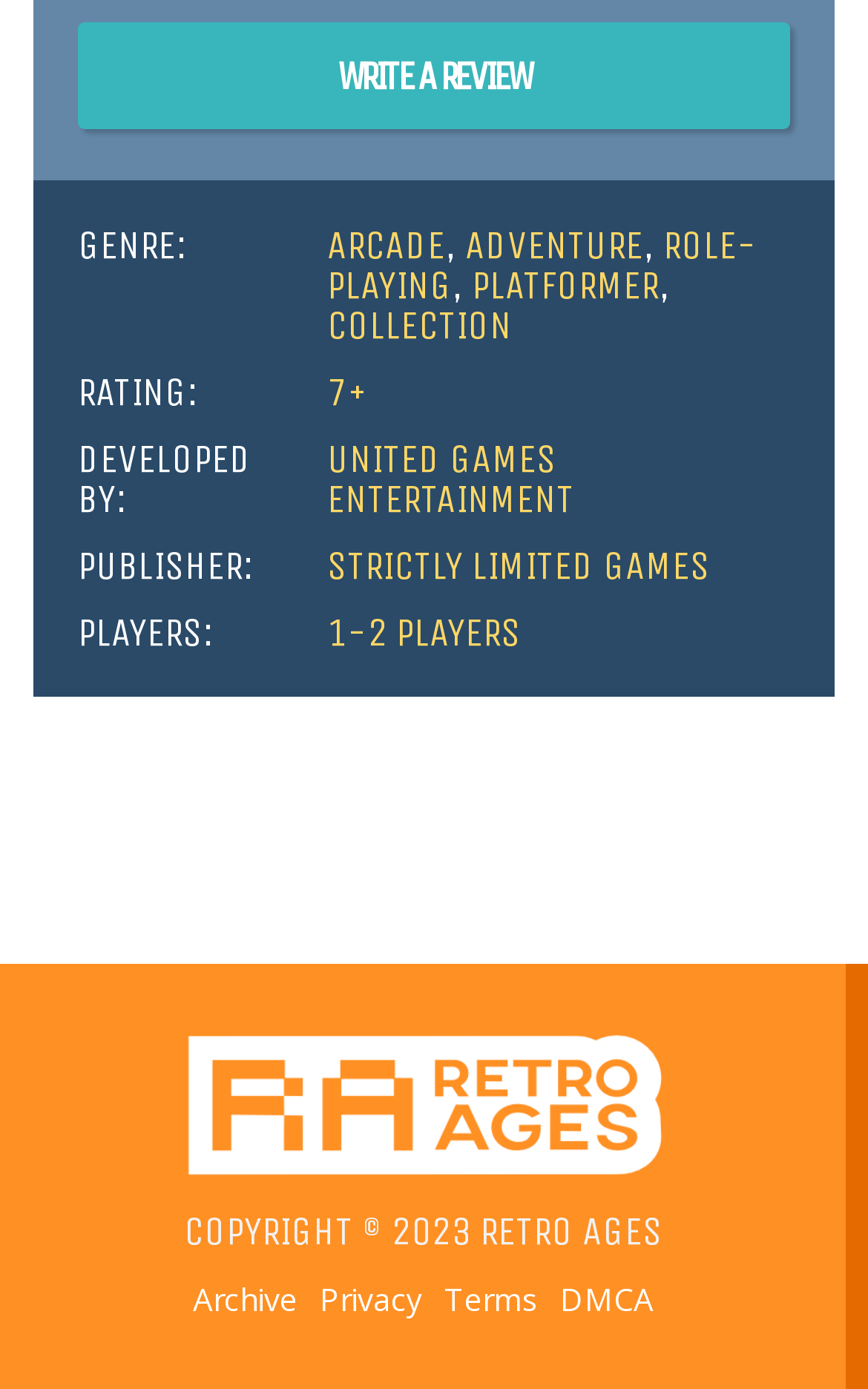How many players can play the game?
Please respond to the question thoroughly and include all relevant details.

The number of players that can play the game can be found next to the 'PLAYERS:' label, which is a link that says '1-2 PLAYERS'. This indicates that the game can be played by either one or two players.